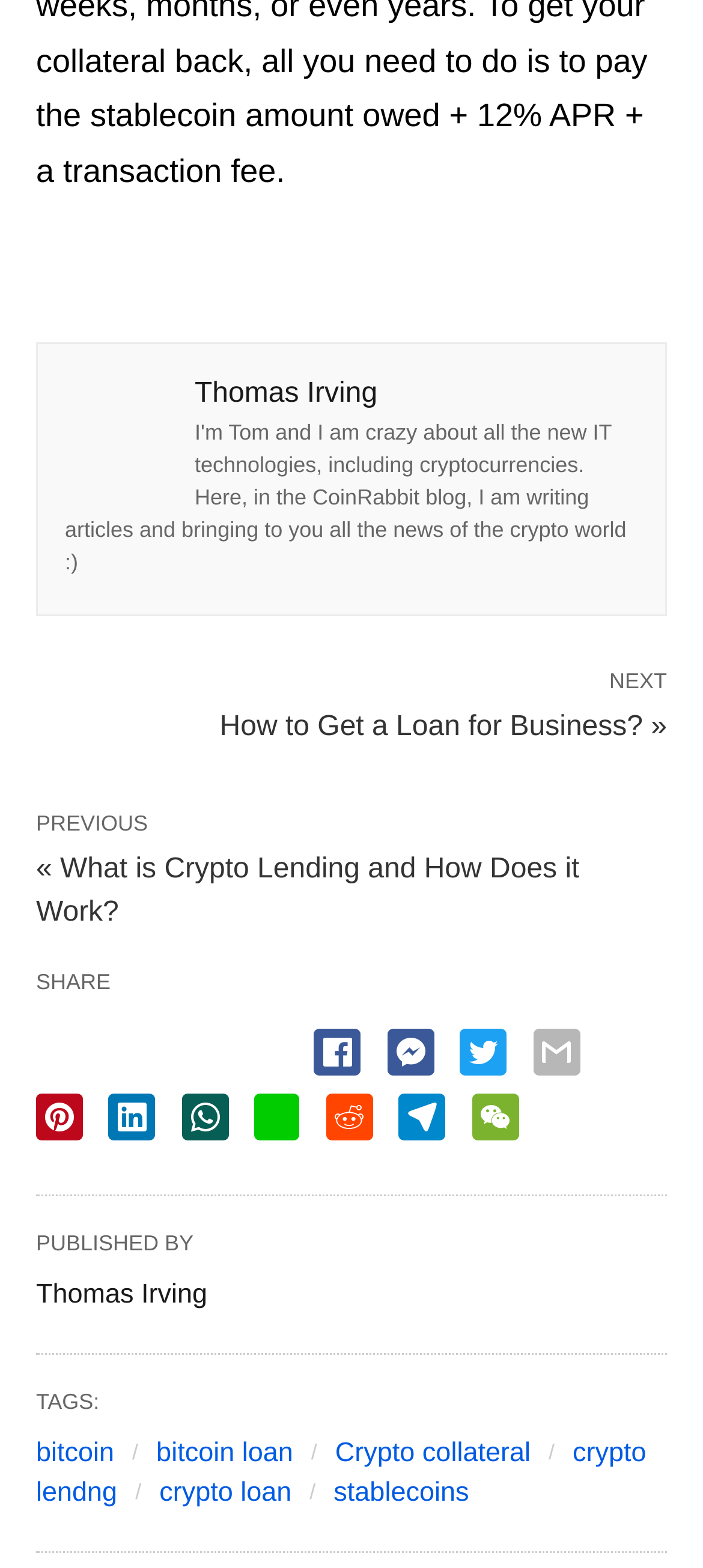Could you indicate the bounding box coordinates of the region to click in order to complete this instruction: "Share on facebook".

[0.447, 0.656, 0.514, 0.686]